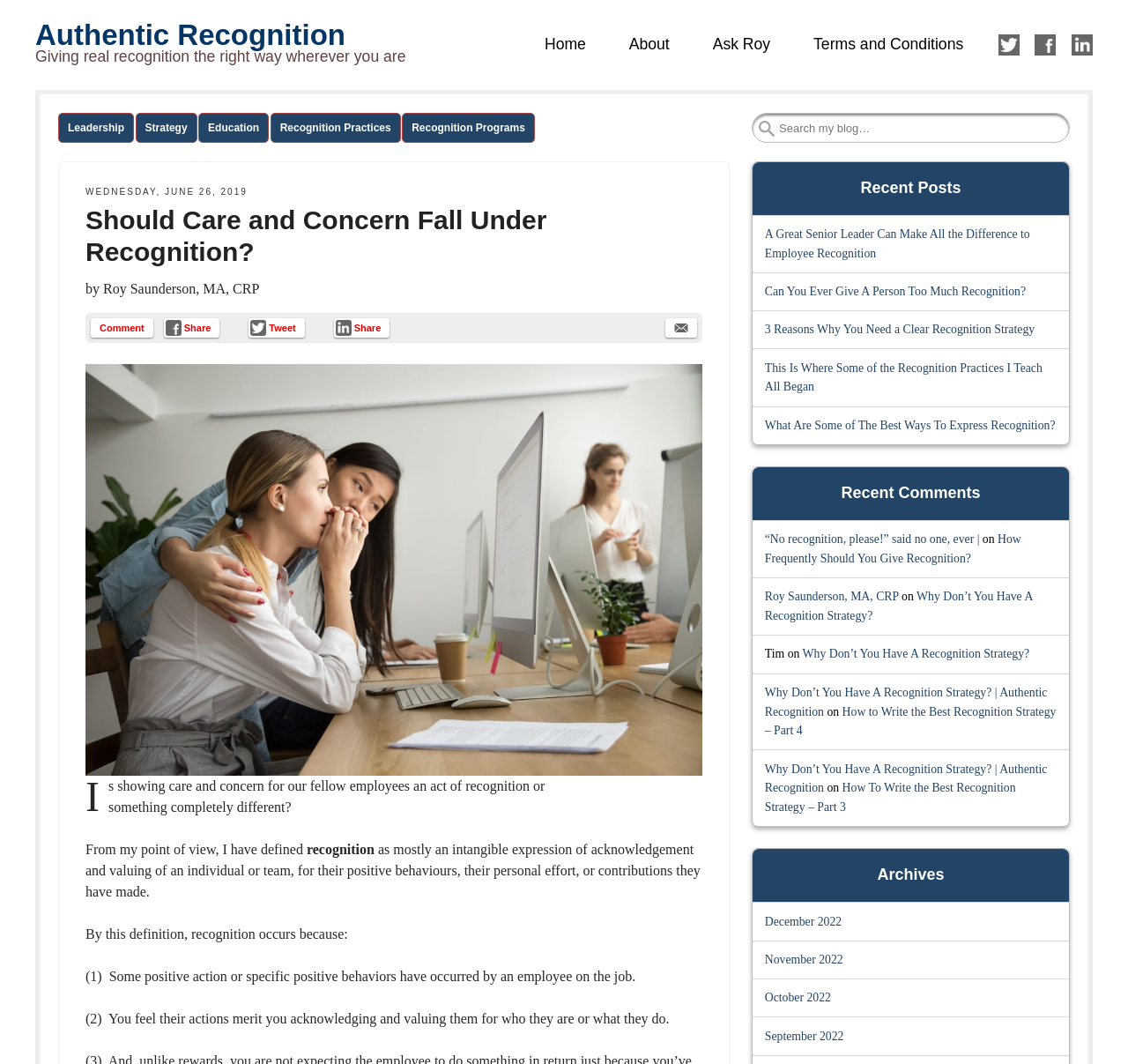What is the main topic of this webpage?
Using the image provided, answer with just one word or phrase.

Recognition